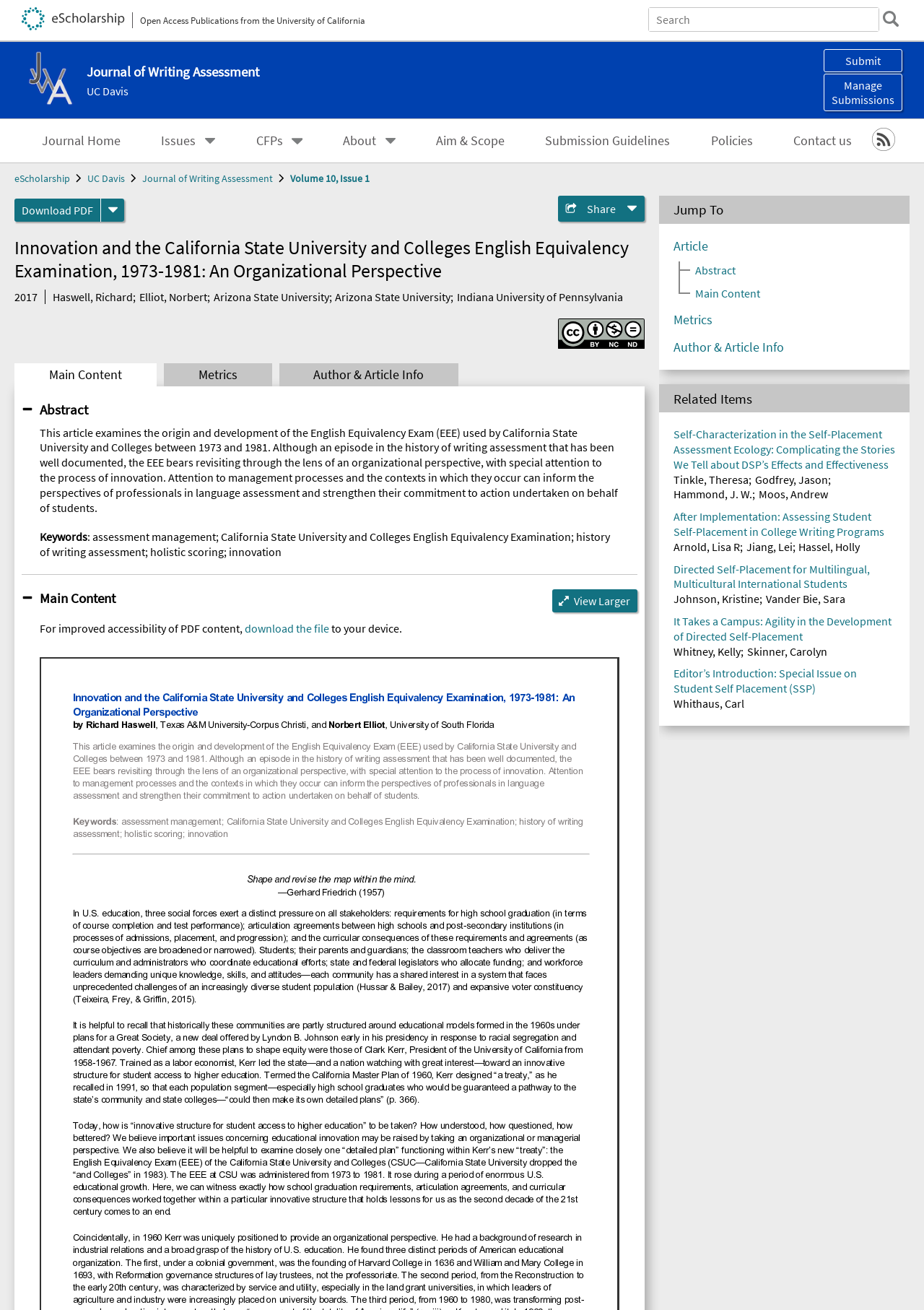What is the license of the article?
Look at the screenshot and give a one-word or phrase answer.

Creative Commons 'BY-NC-ND' version 4.0 license